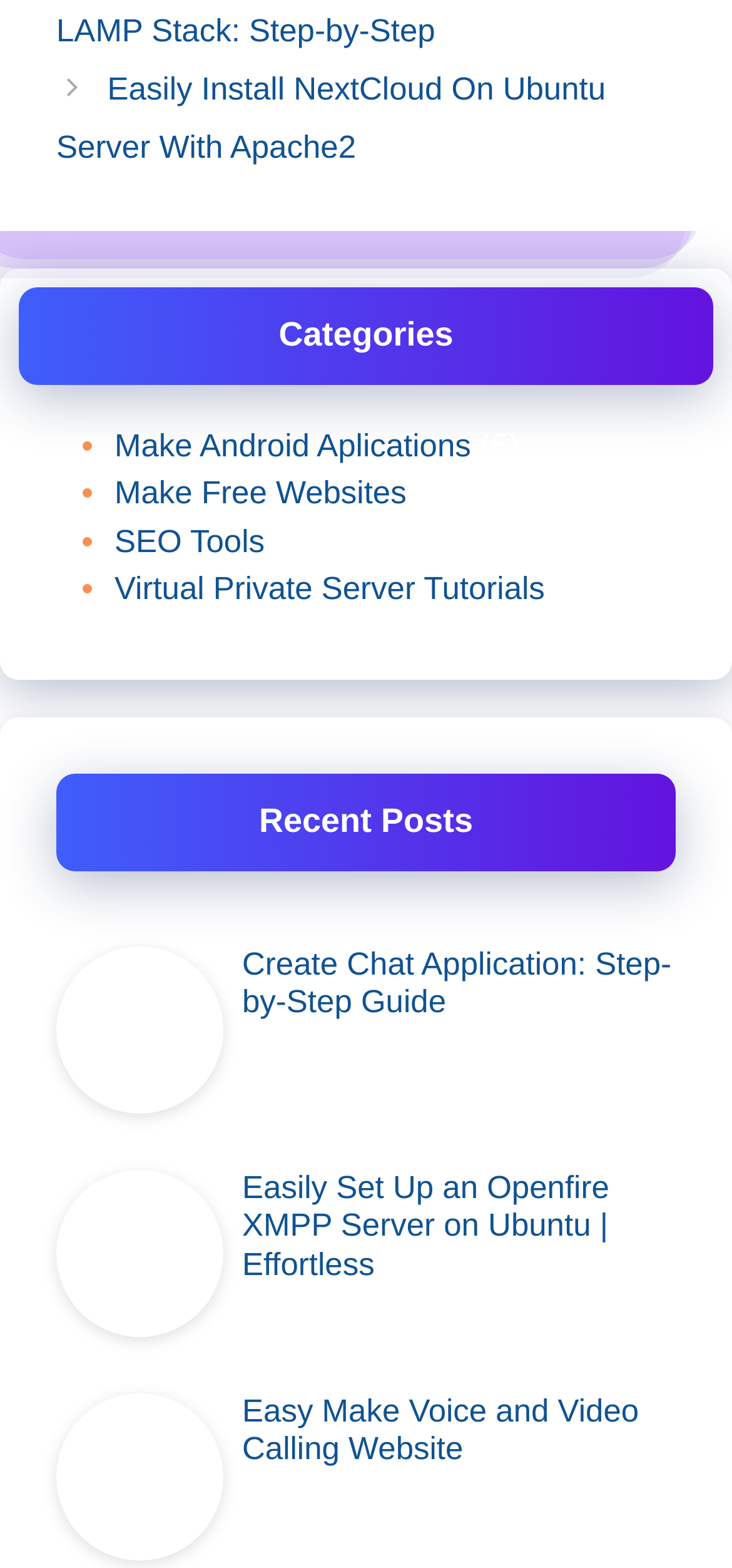How many recent posts are displayed?
Provide a concise answer using a single word or phrase based on the image.

3